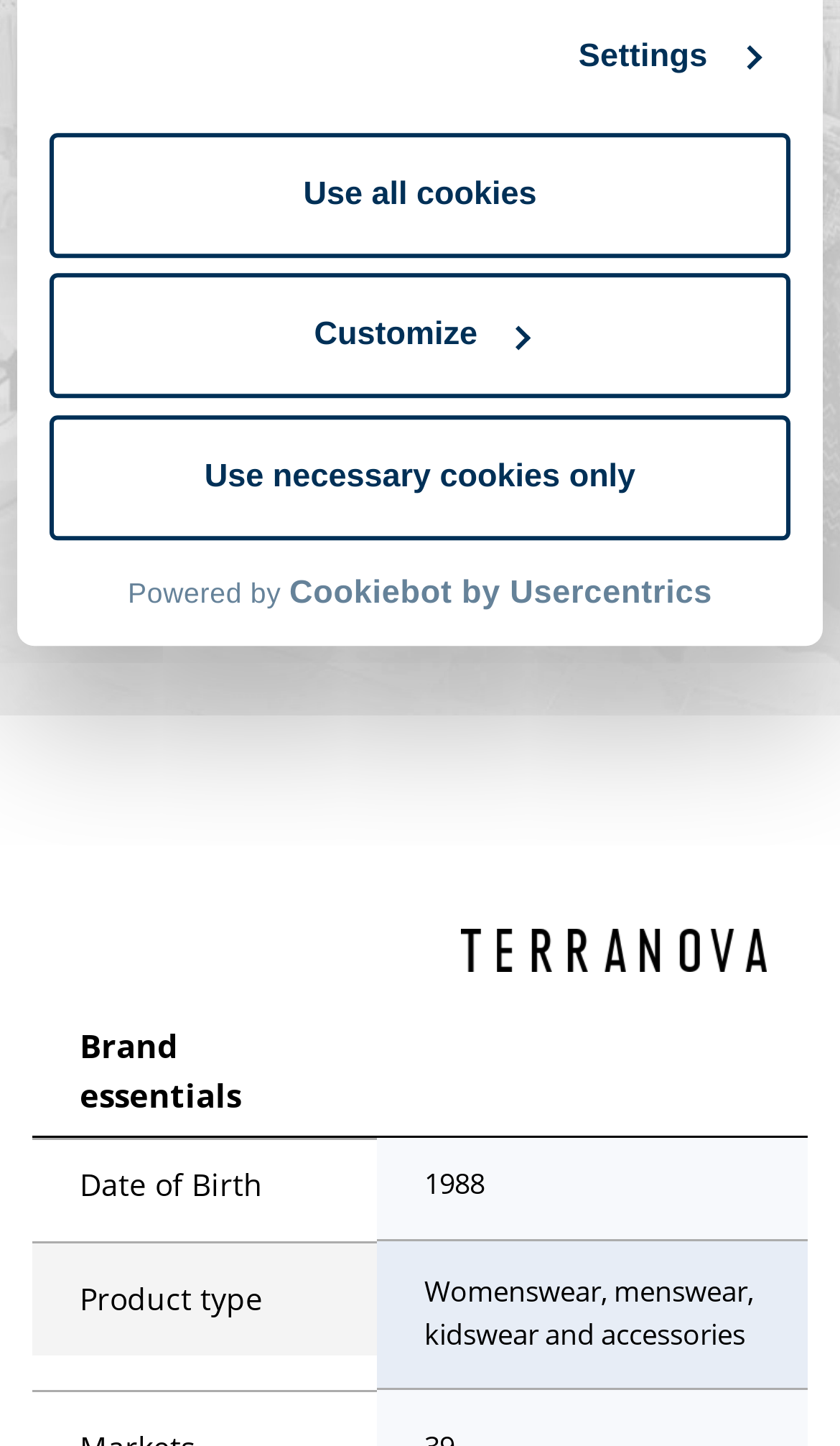Determine the bounding box coordinates for the UI element with the following description: "Powered by Cookiebot by Usercentrics". The coordinates should be four float numbers between 0 and 1, represented as [left, top, right, bottom].

[0.059, 0.395, 0.941, 0.424]